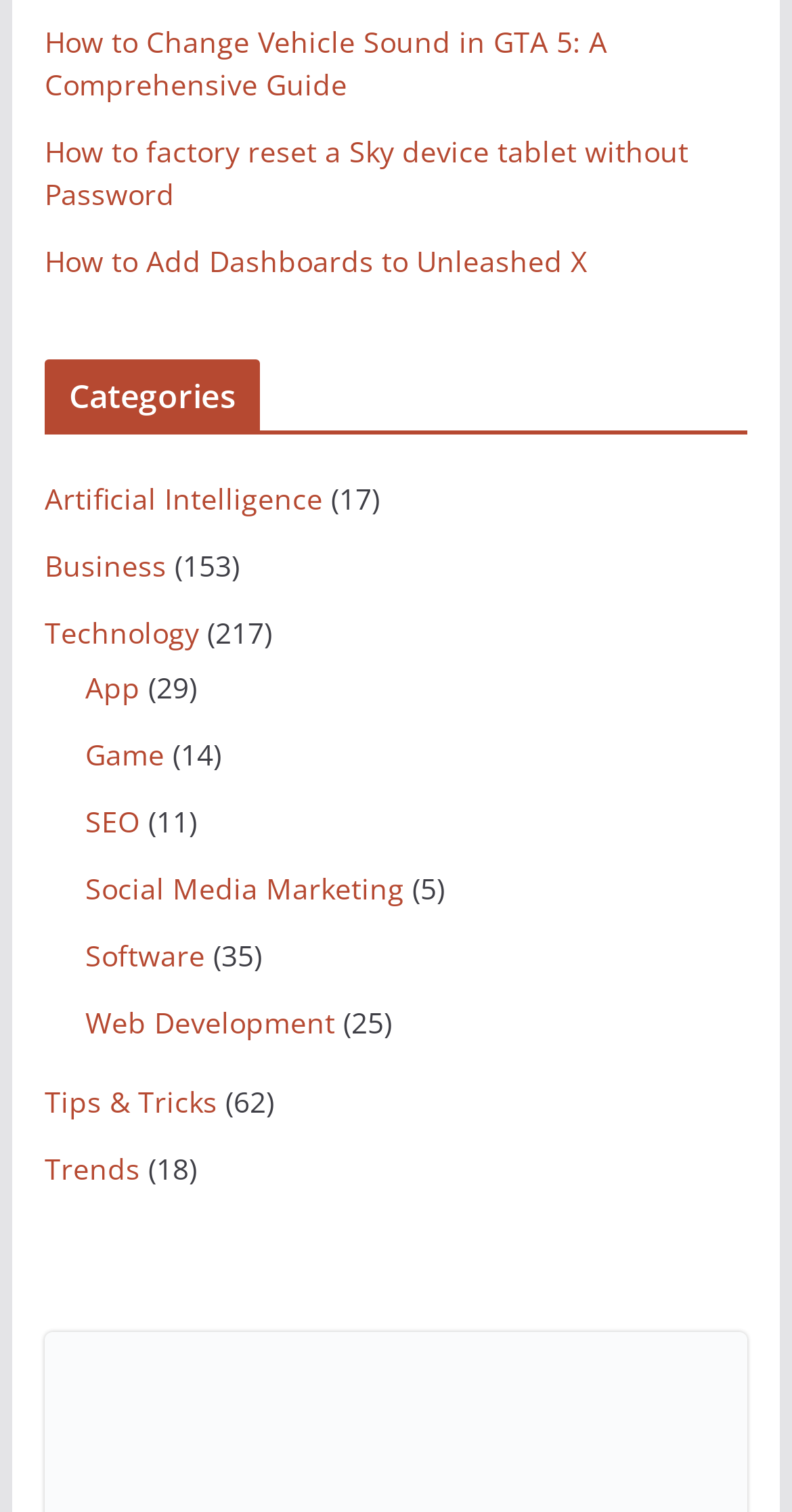Find the bounding box of the UI element described as: "Tips & Tricks". The bounding box coordinates should be given as four float values between 0 and 1, i.e., [left, top, right, bottom].

[0.056, 0.716, 0.274, 0.742]